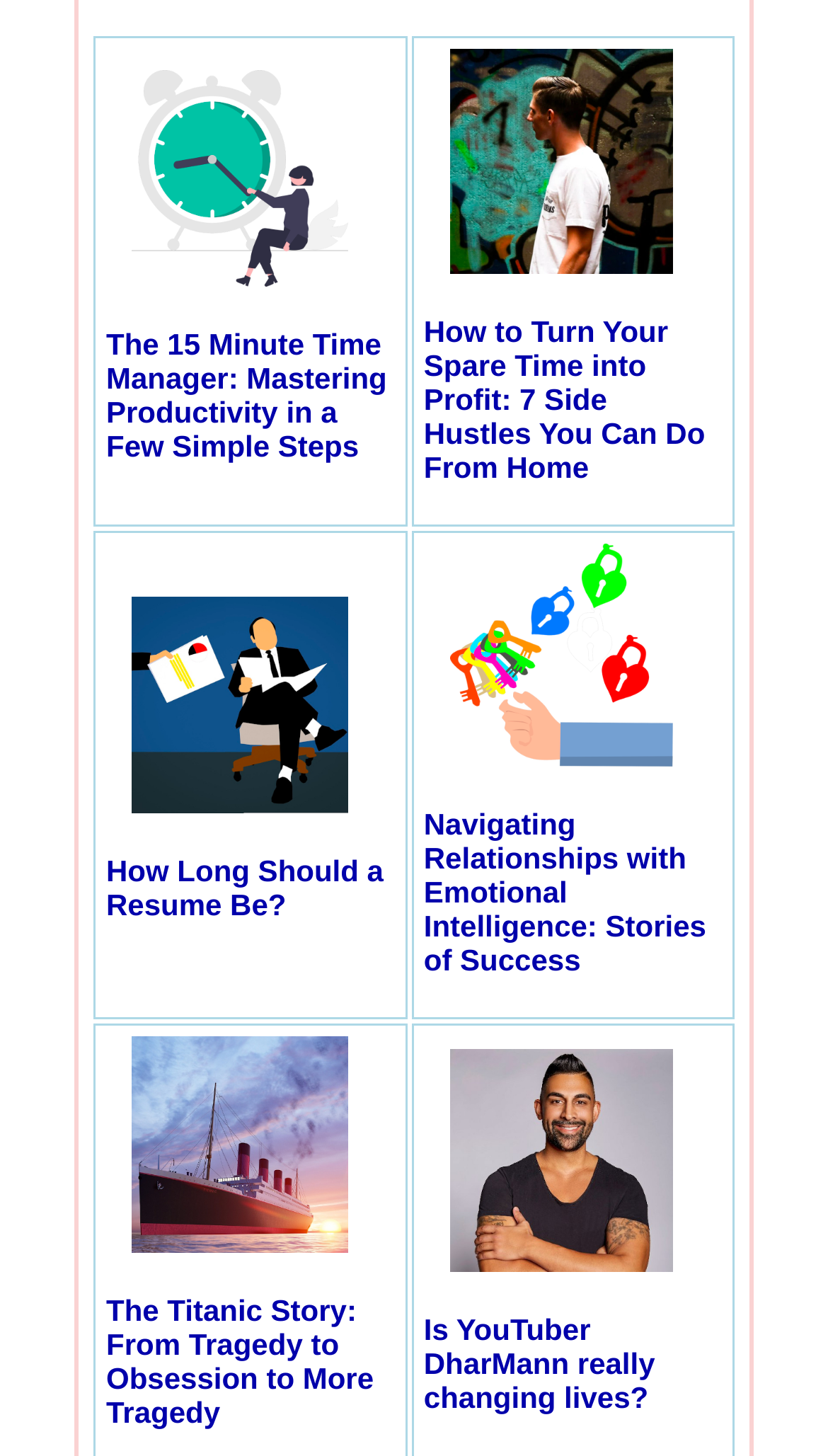What is the topic of the last gridcell?
Examine the image and provide an in-depth answer to the question.

The last gridcell contains a link with the text 'Is YouTuber DharMann really changing lives?', which suggests that the topic of this gridcell is YouTuber DharMann.